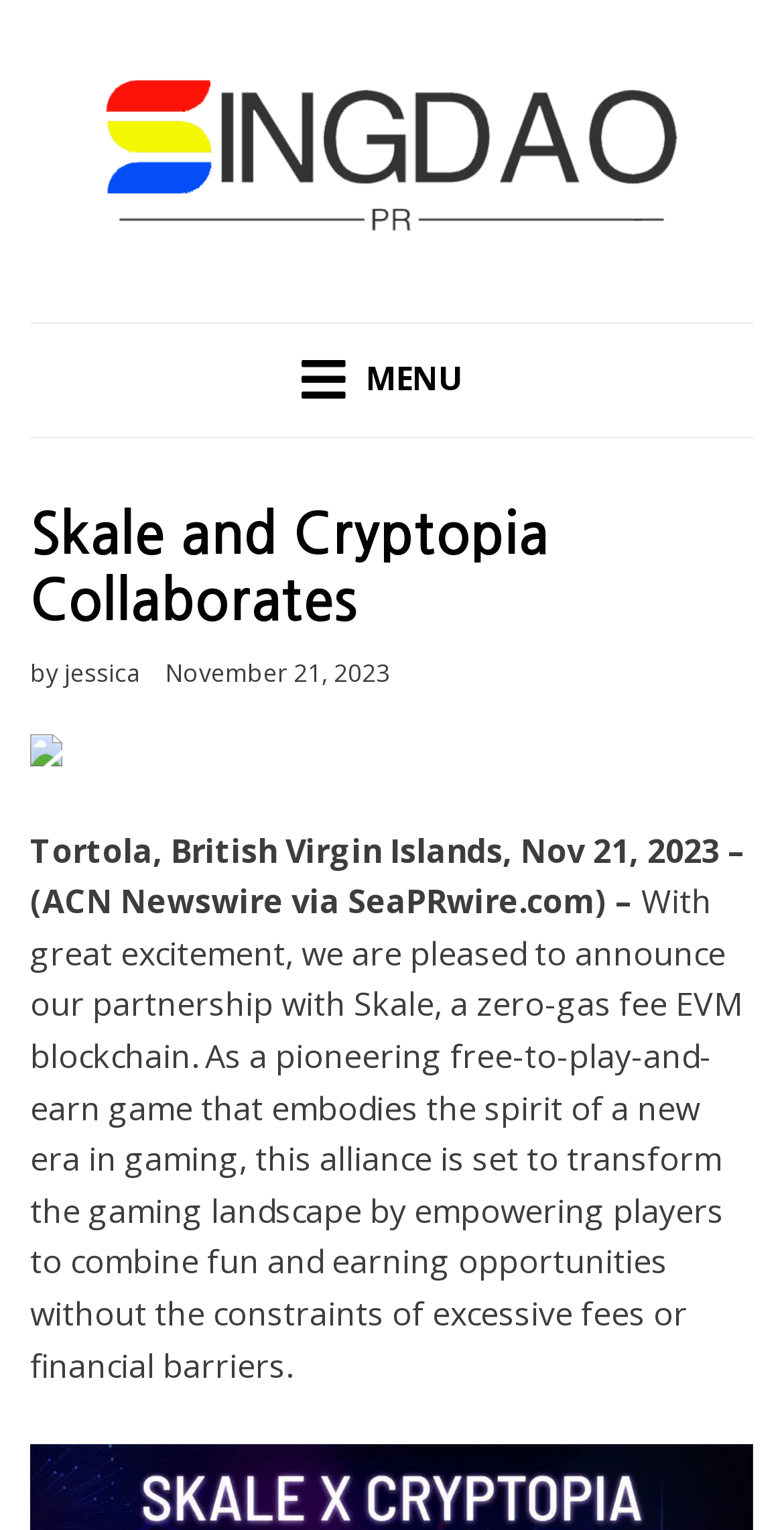Can you give a detailed response to the following question using the information from the image? What is the name of the blockchain mentioned in the article?

I found the name of the blockchain by reading the text 'our partnership with Skale, a zero-gas fee EVM blockchain'.